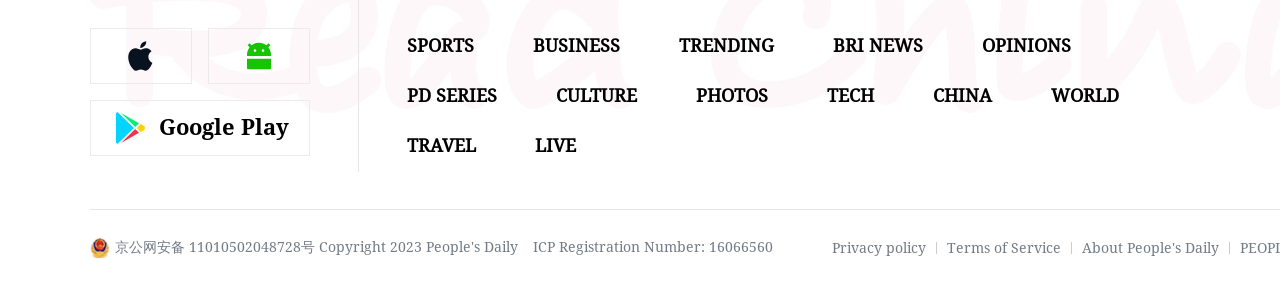Please respond in a single word or phrase: 
What type of news does this website provide?

English language news